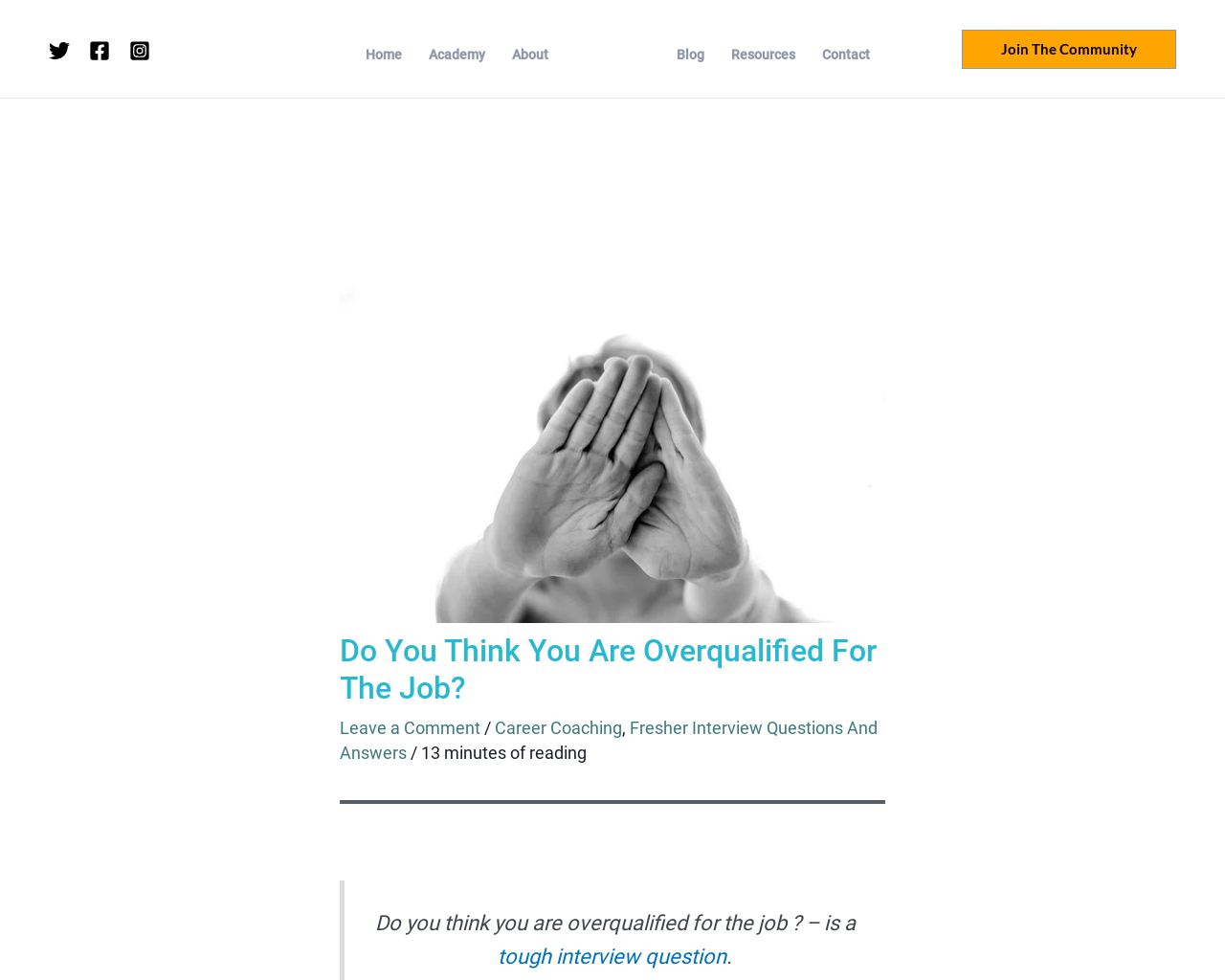What is the topic of the main article on this webpage?
Based on the visual content, answer with a single word or a brief phrase.

Overqualified for the job